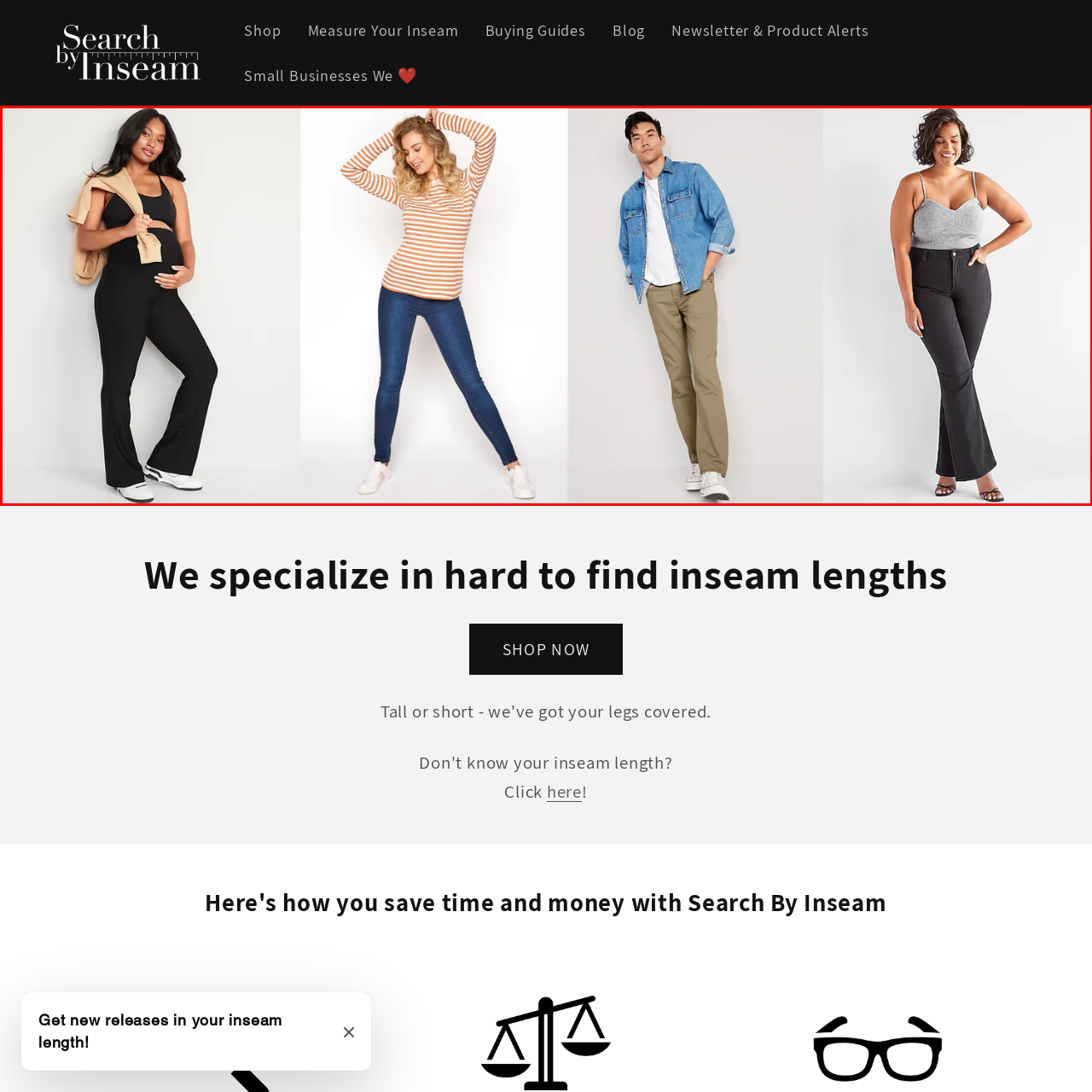What is the dominant color of the pants worn by the model on the far right?
Scrutinize the image inside the red bounding box and provide a detailed and extensive answer to the question.

According to the caption, the model on the far right is wearing black flared pants, which suggests that the dominant color of her pants is black.